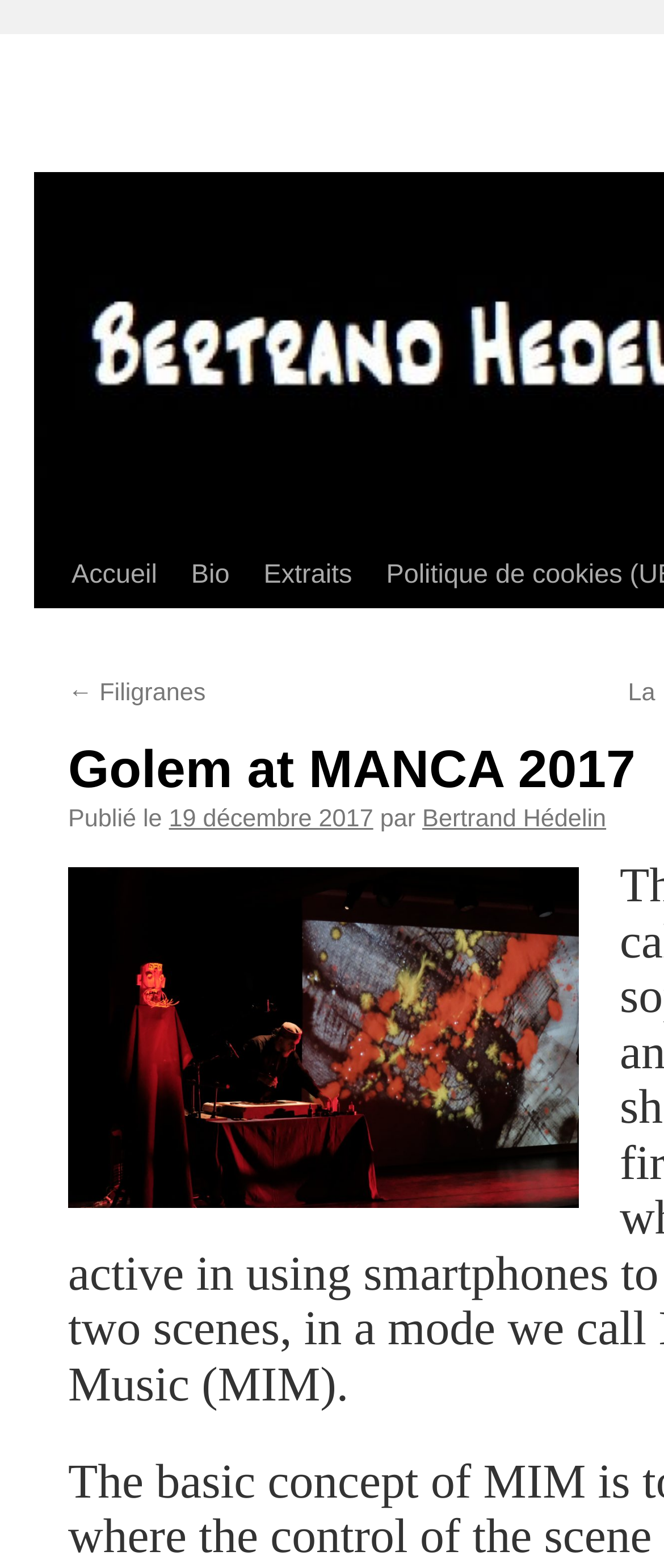Use a single word or phrase to answer this question: 
How many links are in the top navigation bar?

3